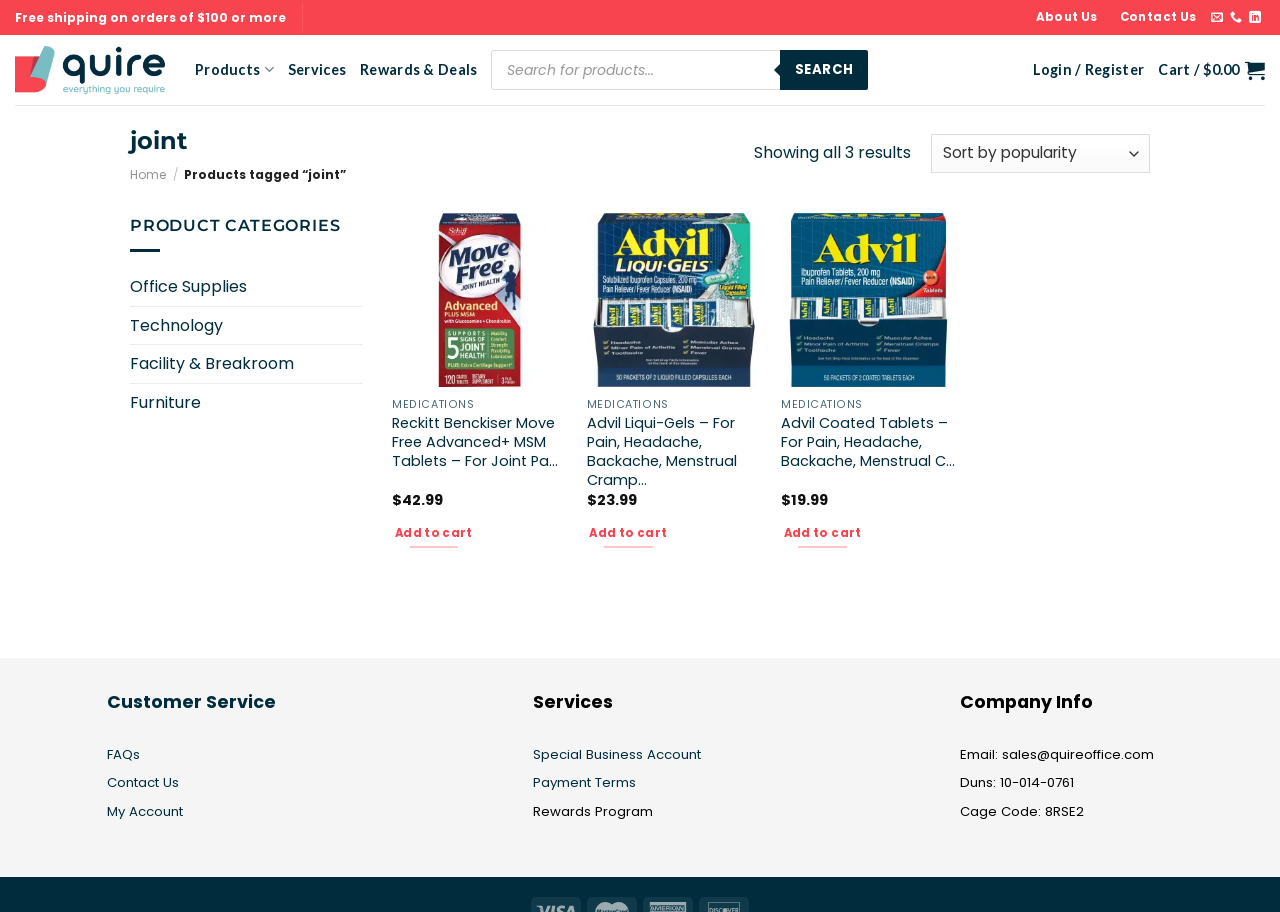Locate the bounding box coordinates of the clickable area needed to fulfill the instruction: "Add Advil Liqui-Gels to cart".

[0.458, 0.569, 0.523, 0.601]